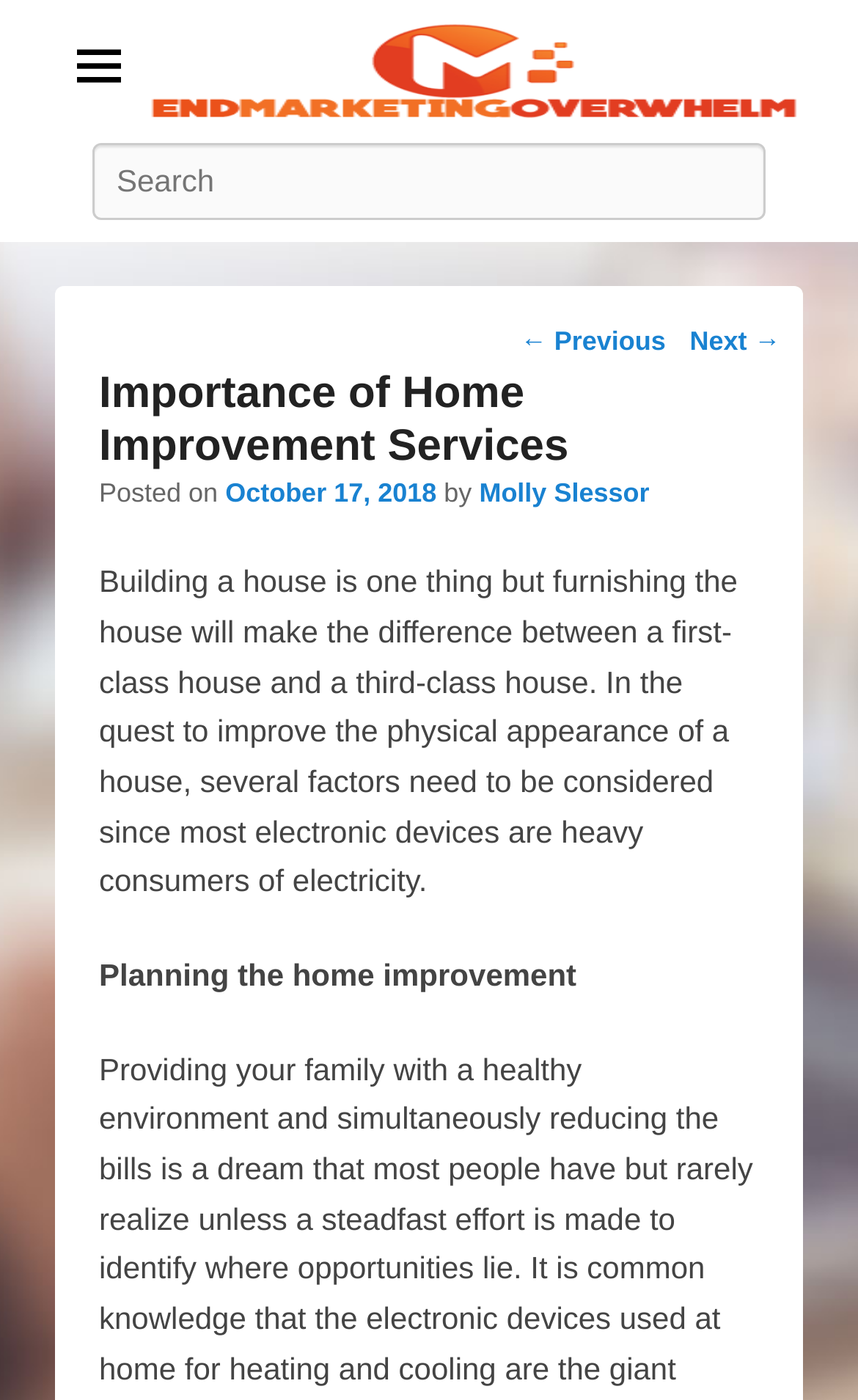Please indicate the bounding box coordinates for the clickable area to complete the following task: "Go to the previous post". The coordinates should be specified as four float numbers between 0 and 1, i.e., [left, top, right, bottom].

[0.607, 0.223, 0.776, 0.264]